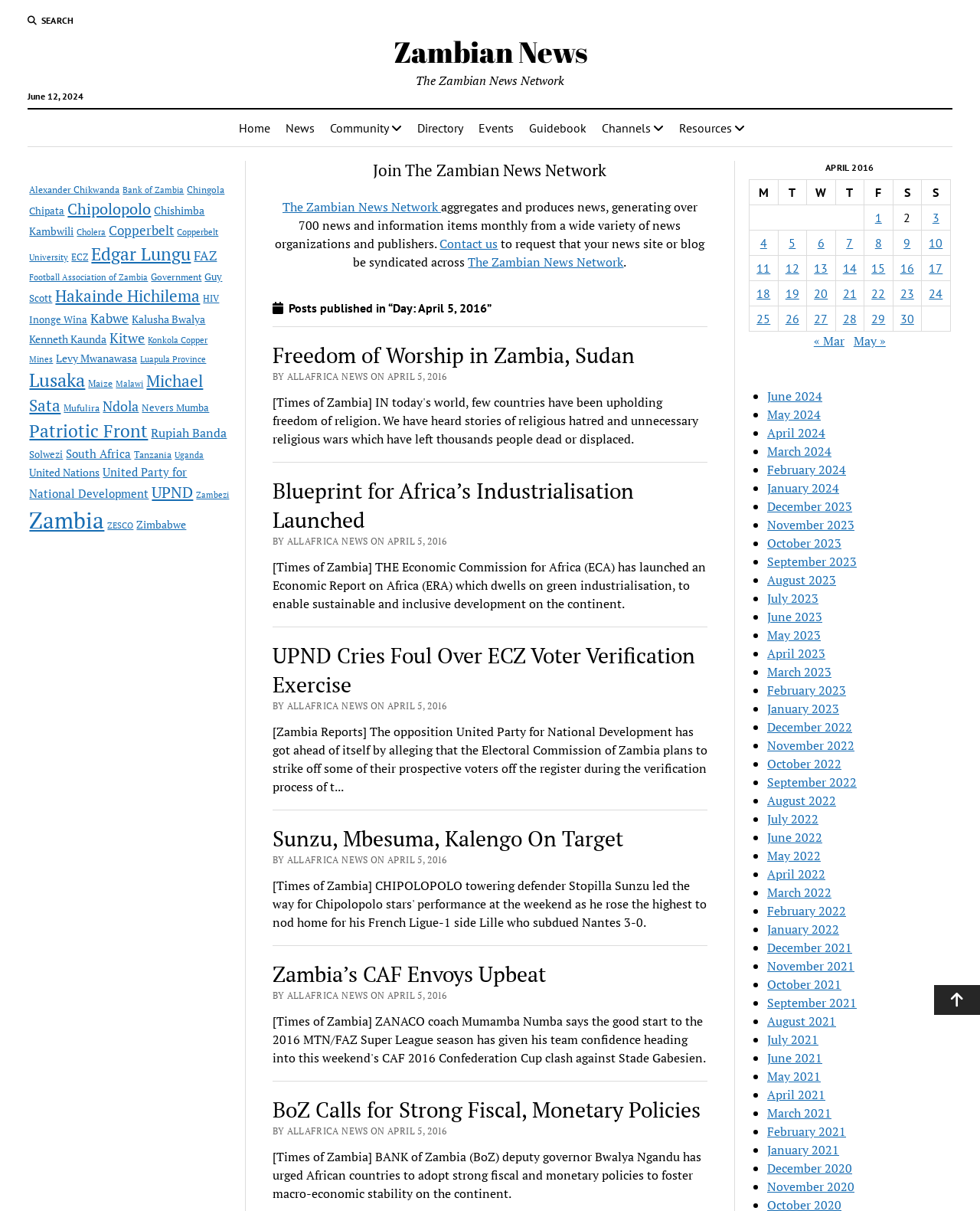Locate and provide the bounding box coordinates for the HTML element that matches this description: "NES Africa".

None